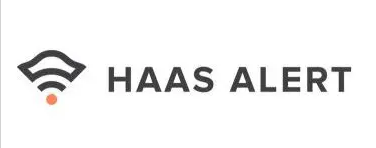Please provide a detailed answer to the question below based on the screenshot: 
What is the purpose of the orange dot?

The orange dot in the design adds a striking accent, likely representing an alert or active status, which is crucial in the context of safety and communication technology for roadside events.